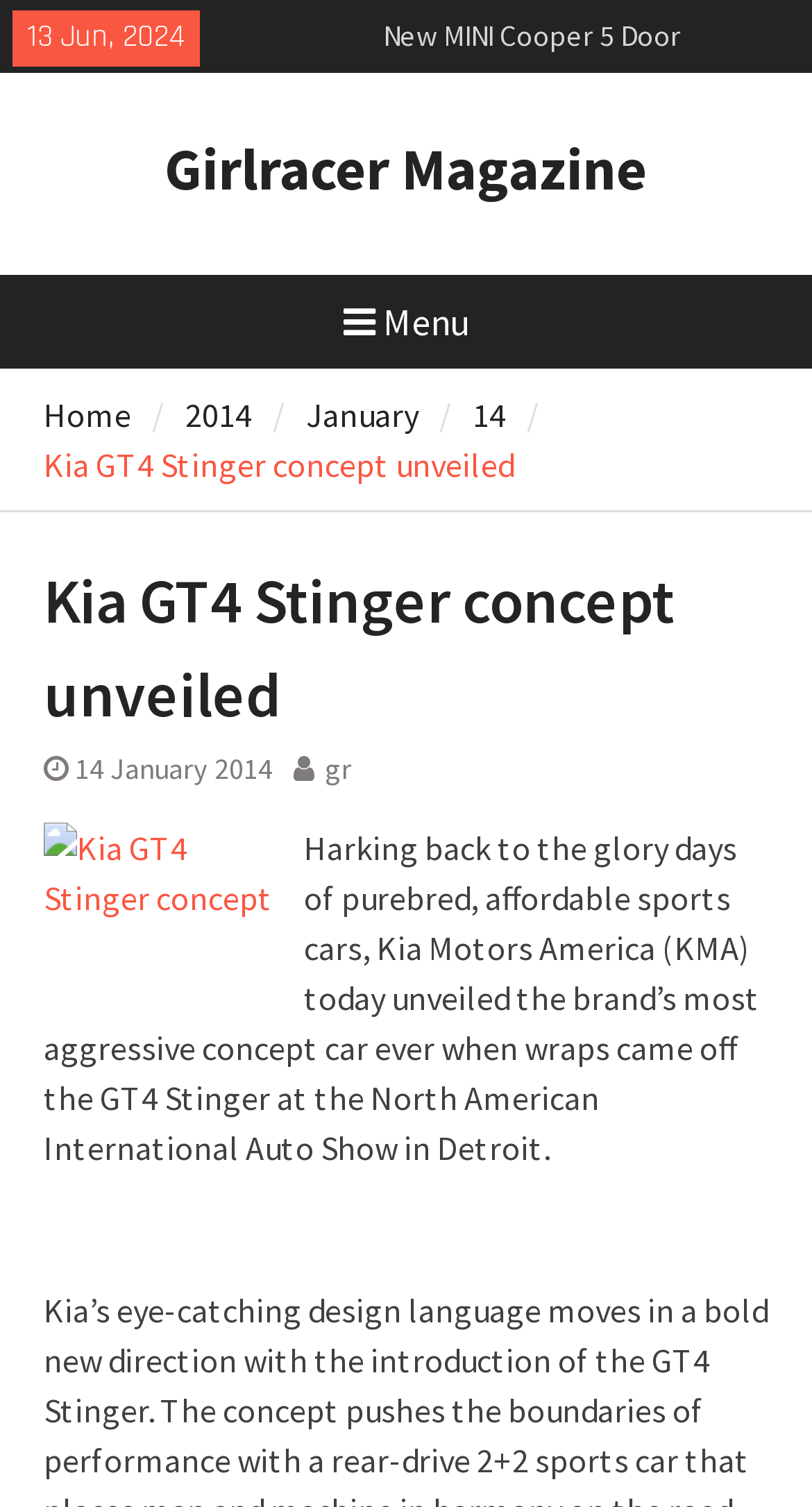Answer the following inquiry with a single word or phrase:
What is the date of the article?

14 January 2014